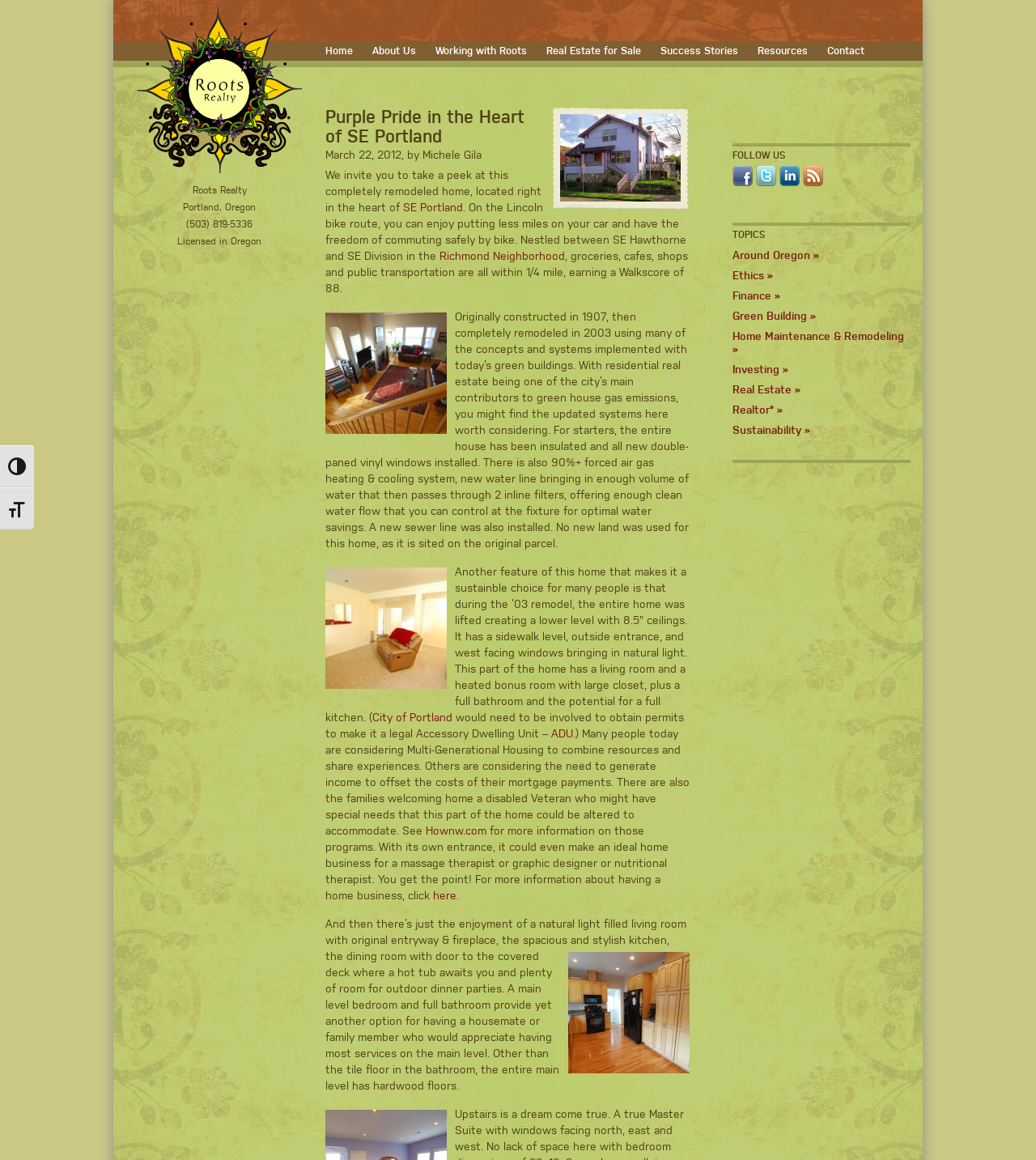Identify the bounding box coordinates of the region I need to click to complete this instruction: "Read about 'Purple Pride in the Heart of SE Portland'".

[0.541, 0.165, 0.657, 0.176]